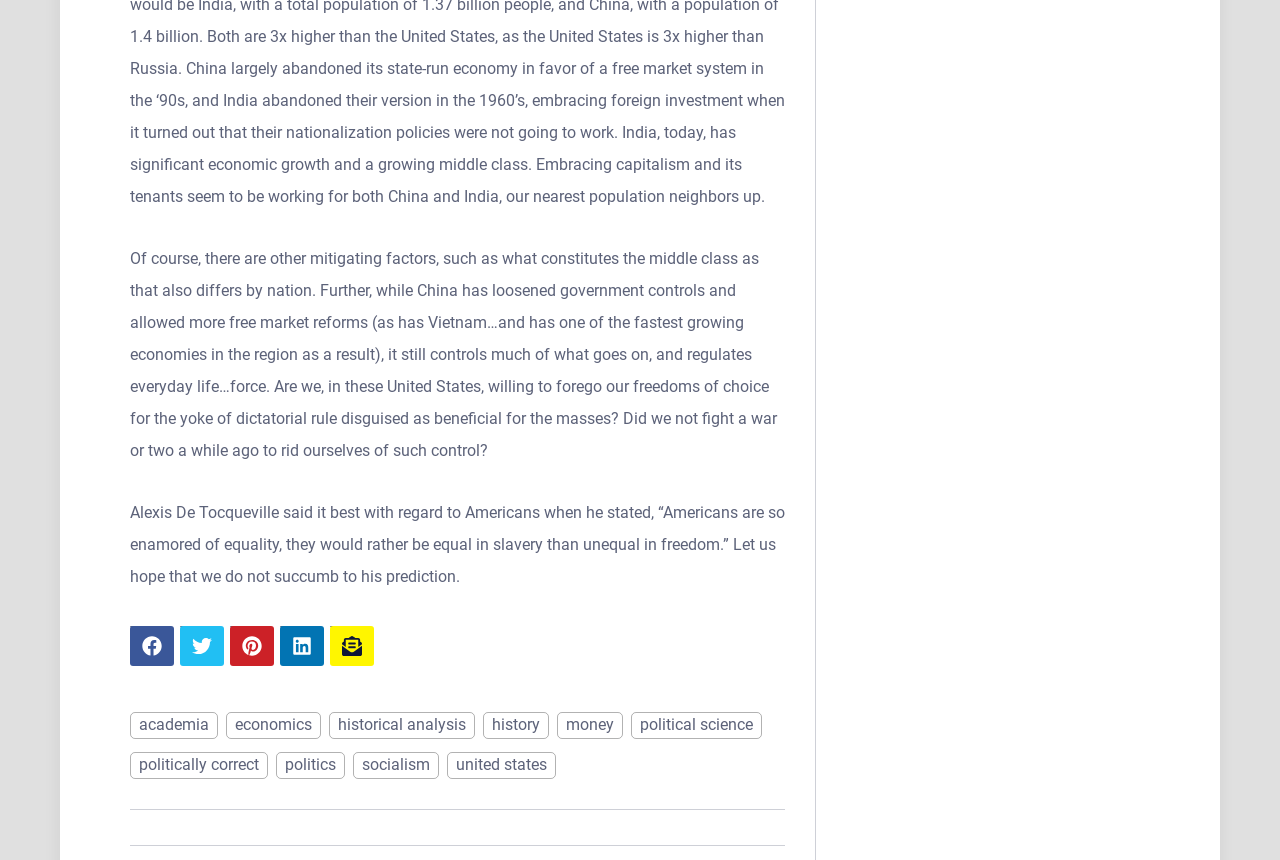Using the element description: "Add To CollectionCollection", determine the bounding box coordinates. The coordinates should be in the format [left, top, right, bottom], with values between 0 and 1.

None